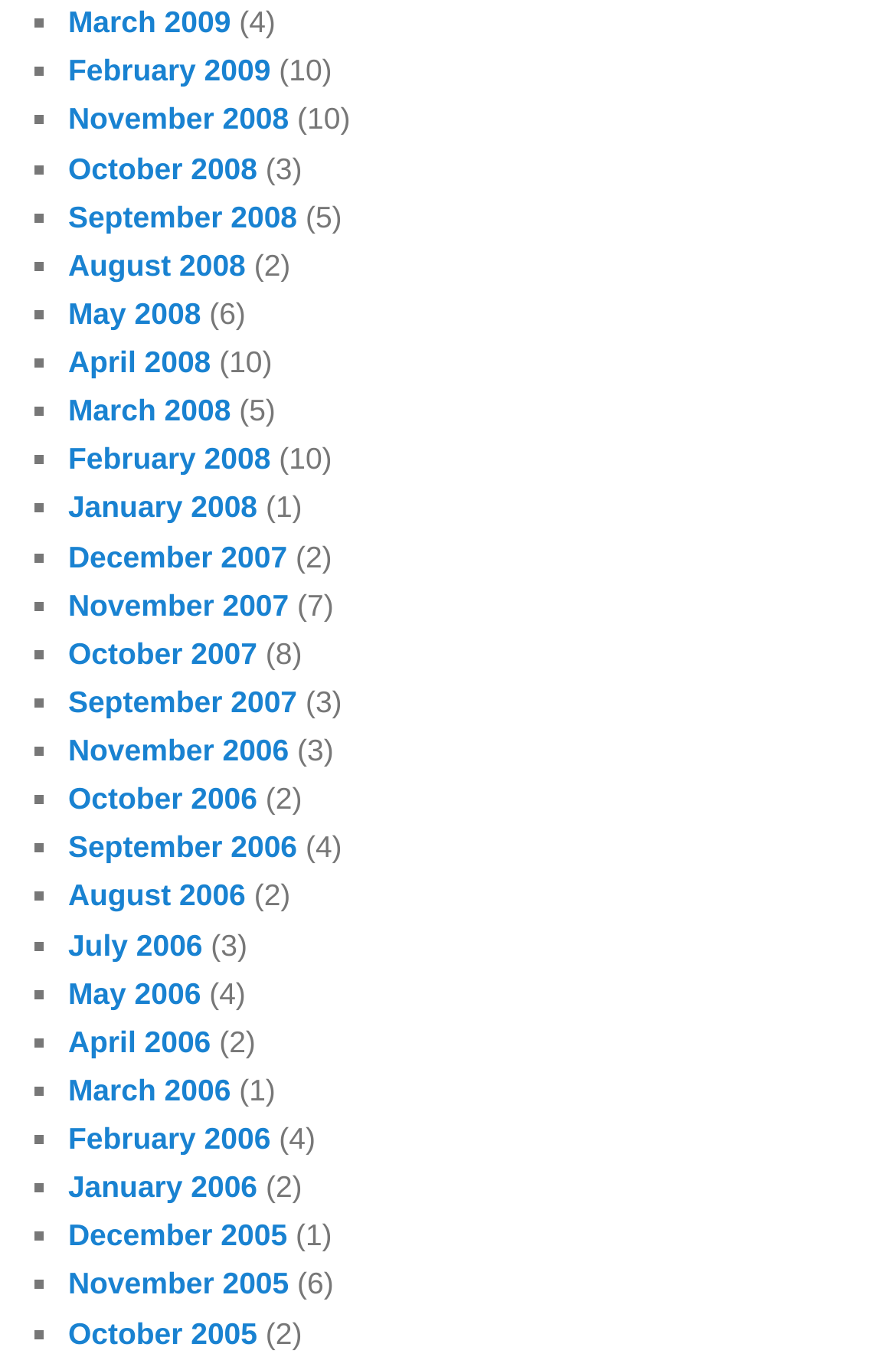Please identify the bounding box coordinates of the area that needs to be clicked to fulfill the following instruction: "View February 2009."

[0.076, 0.039, 0.302, 0.064]